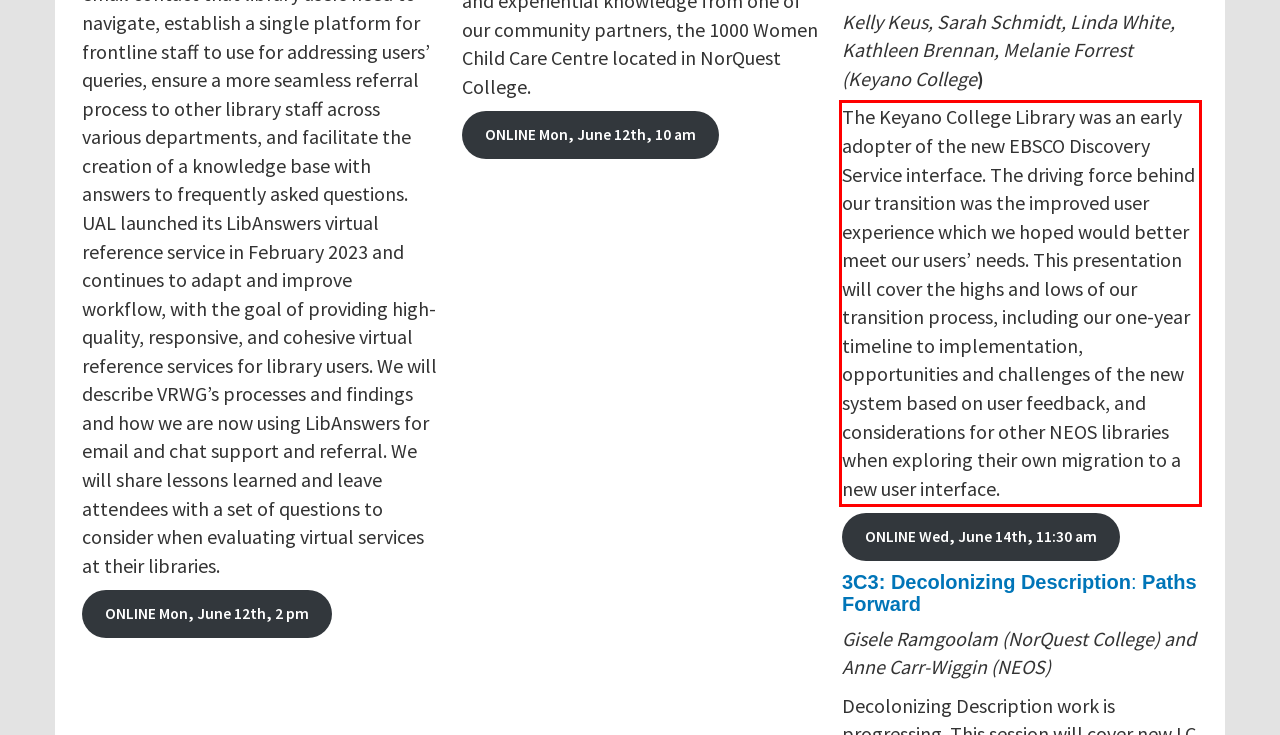You are given a webpage screenshot with a red bounding box around a UI element. Extract and generate the text inside this red bounding box.

The Keyano College Library was an early adopter of the new EBSCO Discovery Service interface. The driving force behind our transition was the improved user experience which we hoped would better meet our users’ needs. This presentation will cover the highs and lows of our transition process, including our one-year timeline to implementation, opportunities and challenges of the new system based on user feedback, and considerations for other NEOS libraries when exploring their own migration to a new user interface.